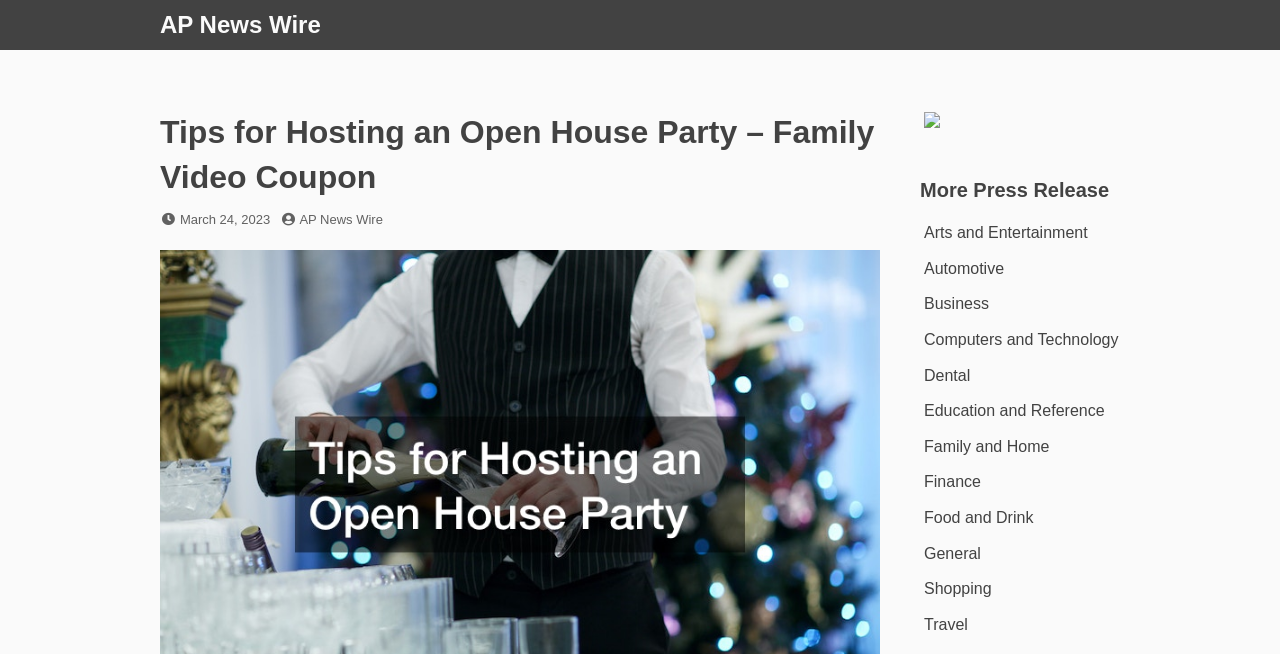Identify the bounding box coordinates for the element you need to click to achieve the following task: "View March 24, 2023 press release". The coordinates must be four float values ranging from 0 to 1, formatted as [left, top, right, bottom].

[0.141, 0.324, 0.211, 0.346]